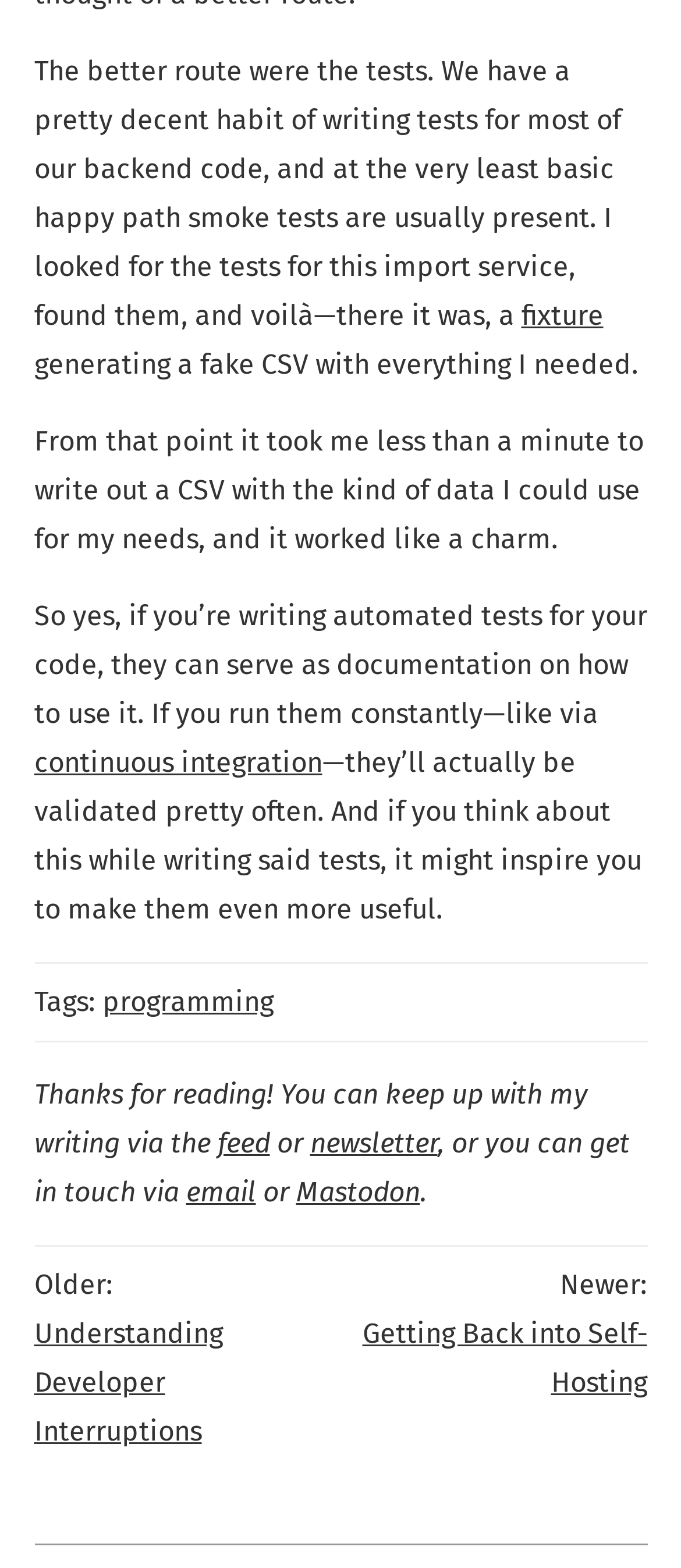What is the topic of the article?
Based on the screenshot, provide a one-word or short-phrase response.

Automated tests